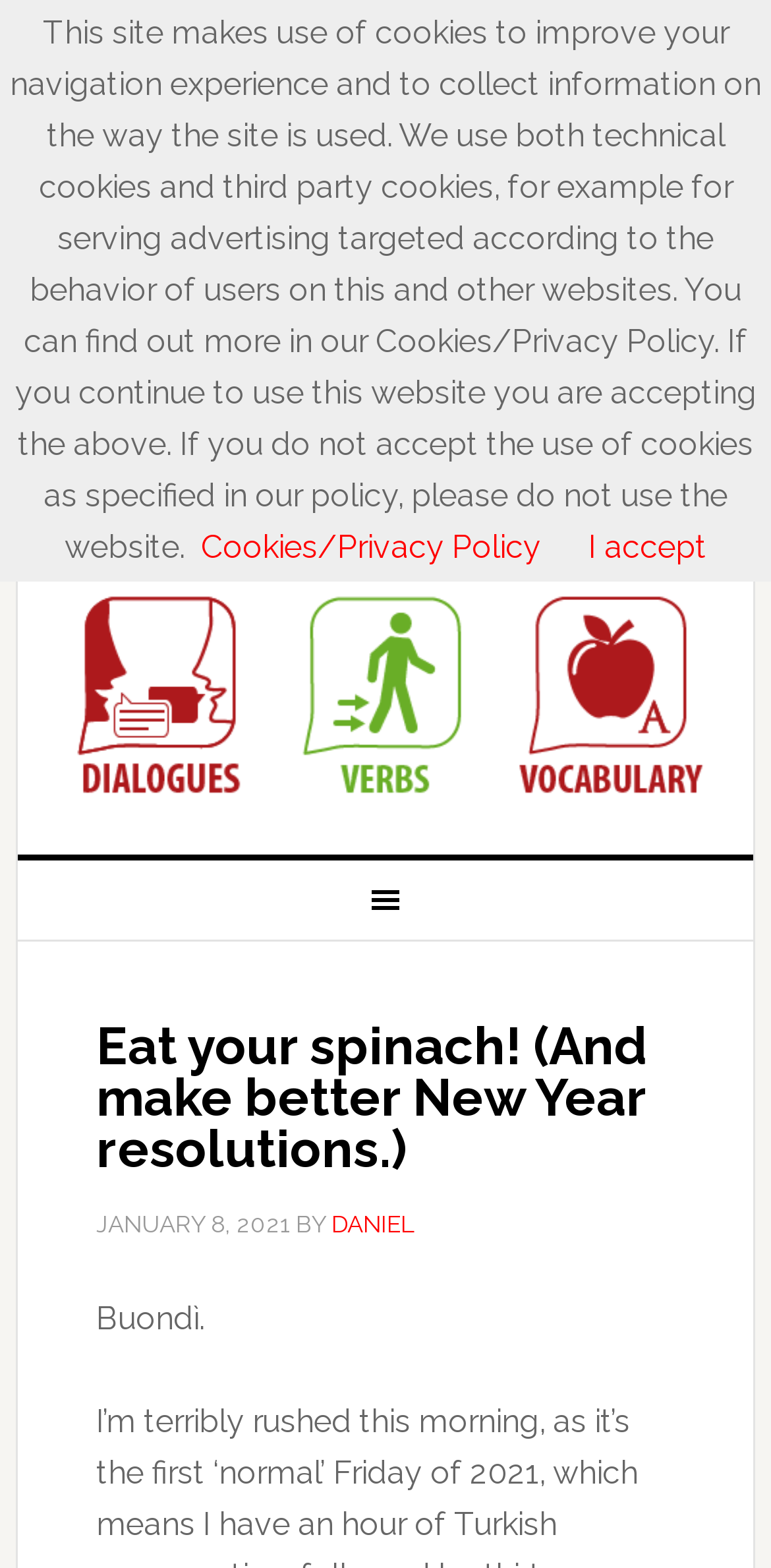Determine the bounding box for the described HTML element: "parent_node: Search name="s" placeholder="Search"". Ensure the coordinates are four float numbers between 0 and 1 in the format [left, top, right, bottom].

None